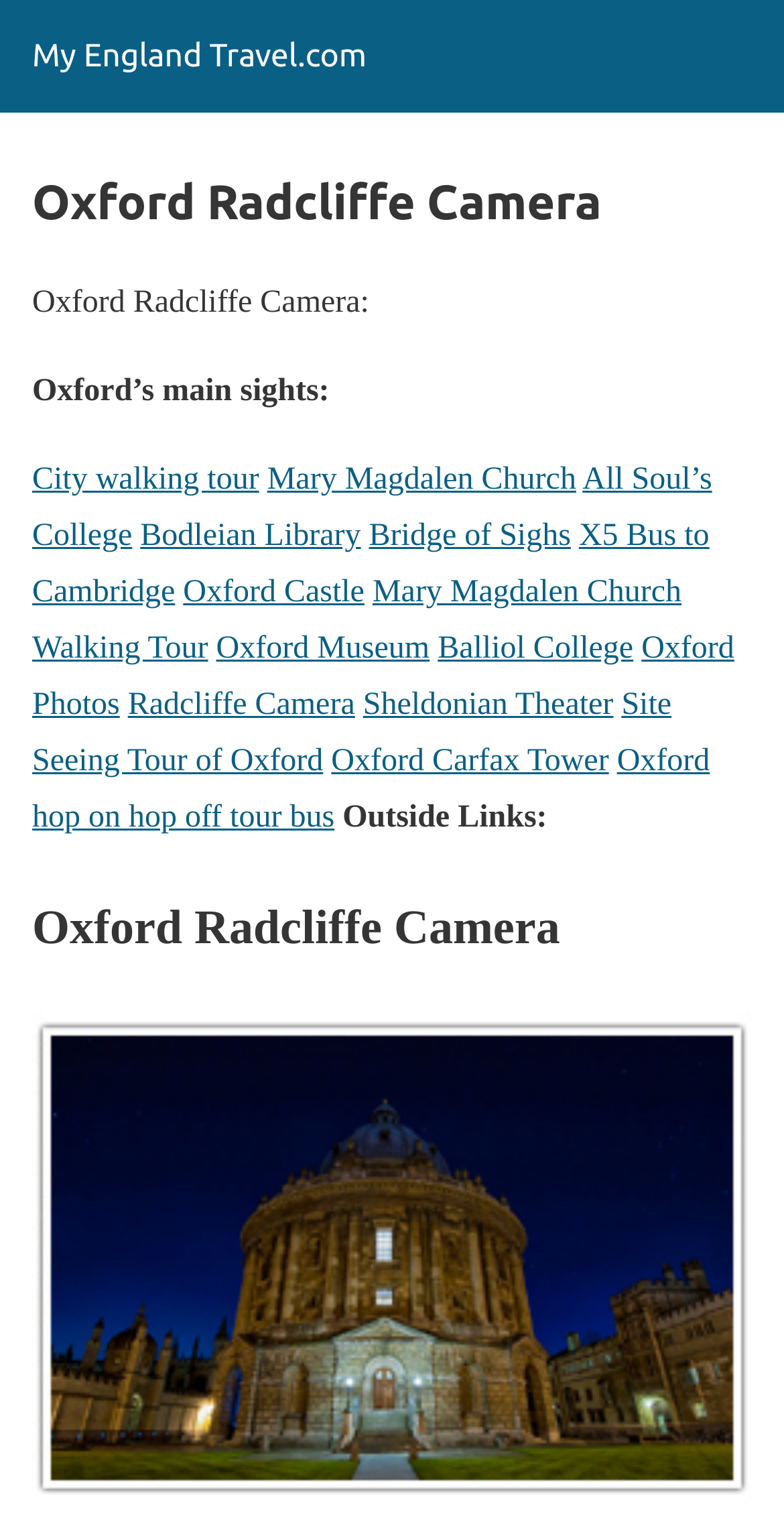Specify the bounding box coordinates for the region that must be clicked to perform the given instruction: "Click on the link to My England Travel.com".

[0.041, 0.025, 0.468, 0.049]